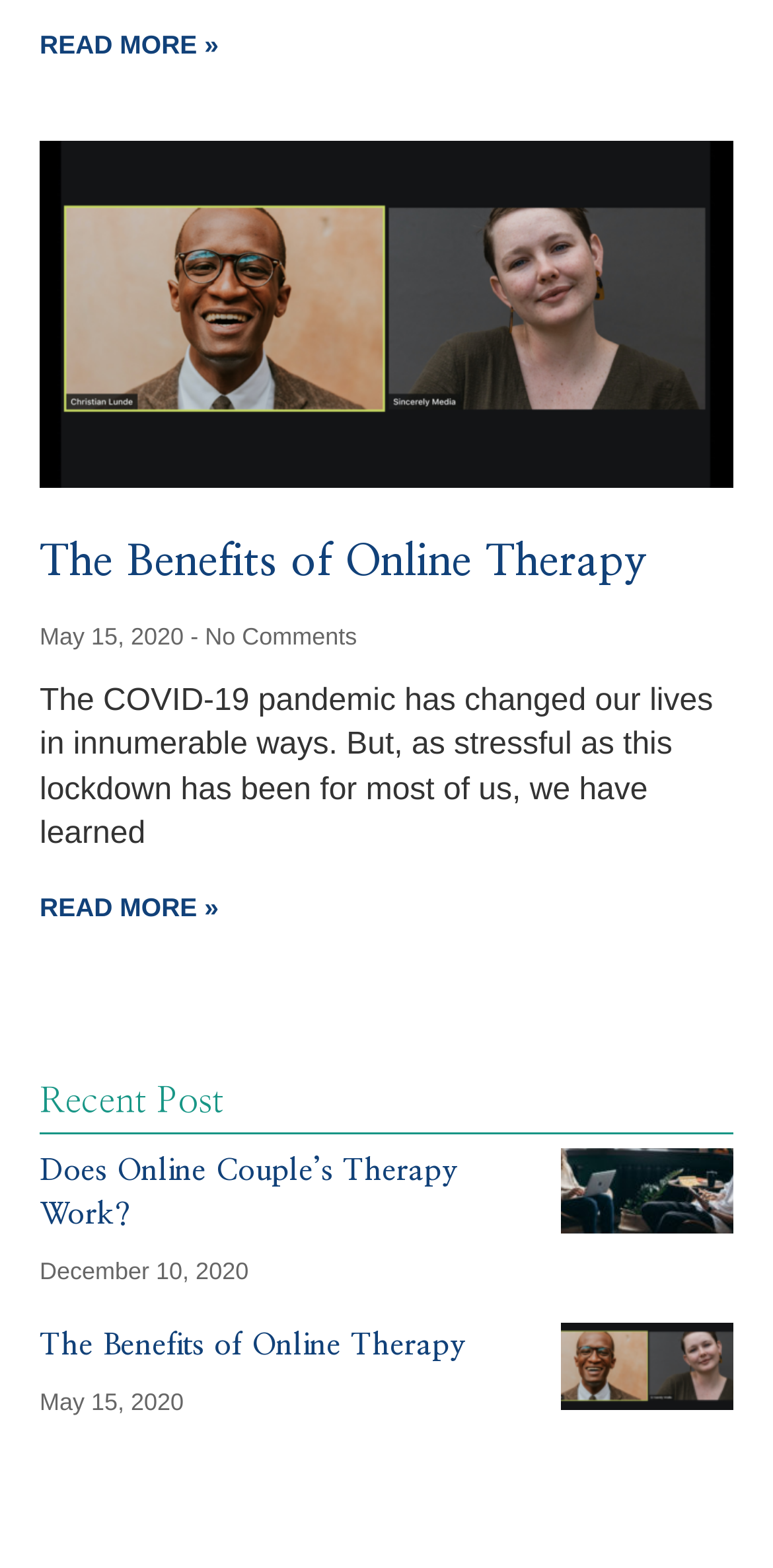Provide your answer to the question using just one word or phrase: What is the title of the most recent article?

Does Online Couple’s Therapy Work?